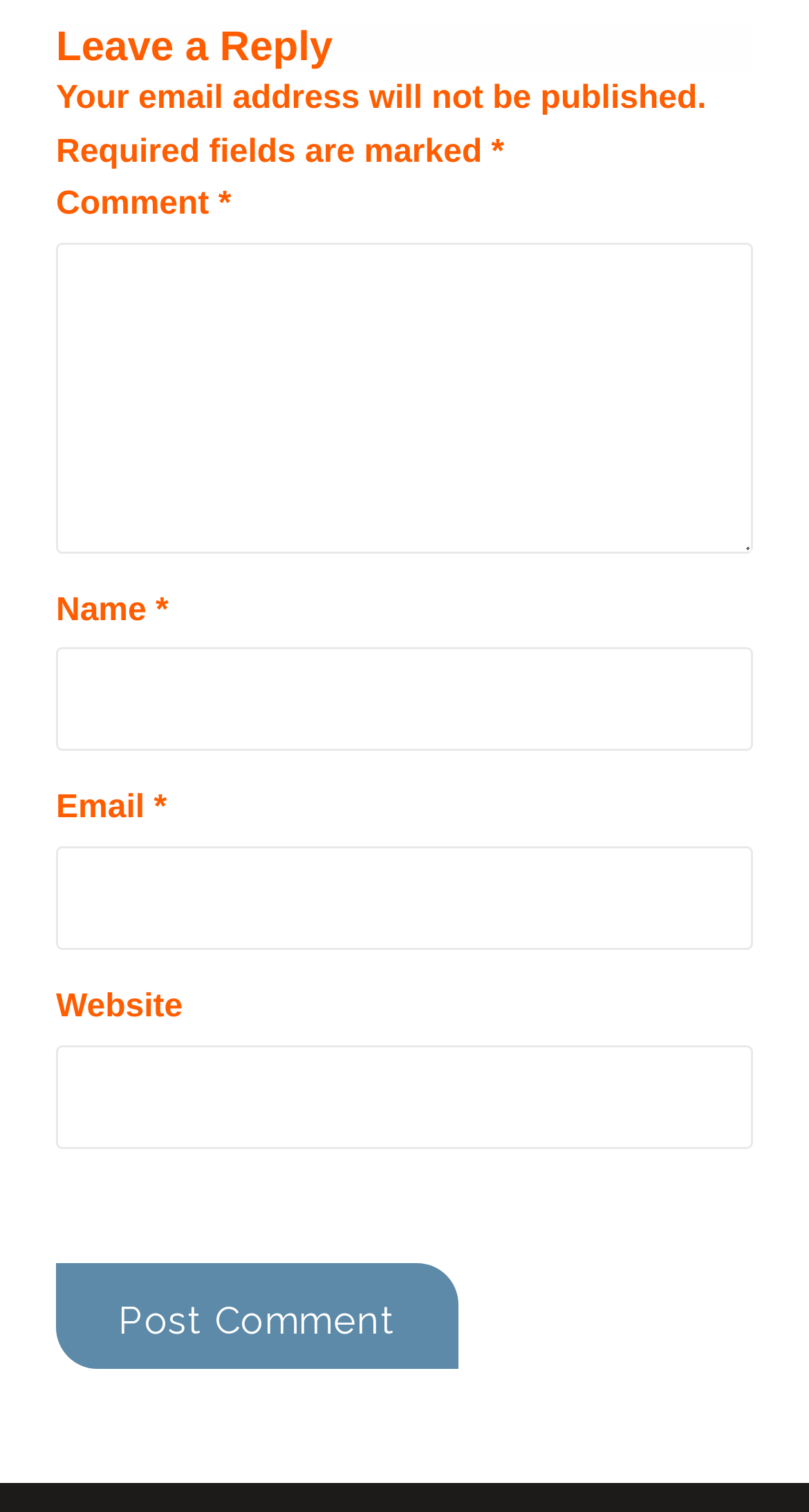Using the element description parent_node: Name * name="author", predict the bounding box coordinates for the UI element. Provide the coordinates in (top-left x, top-left y, bottom-right x, bottom-right y) format with values ranging from 0 to 1.

[0.069, 0.428, 0.931, 0.497]